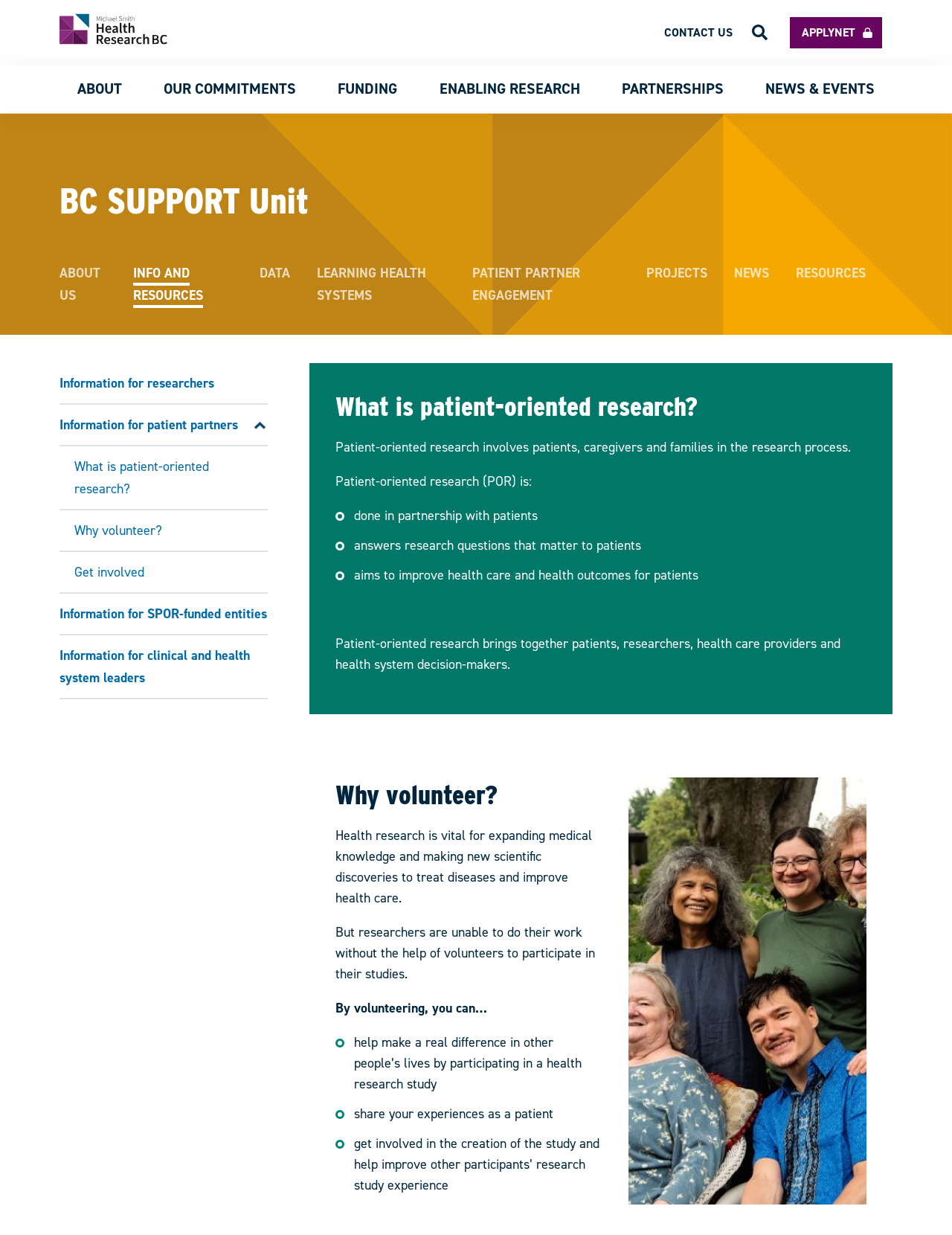Kindly determine the bounding box coordinates for the clickable area to achieve the given instruction: "Click the ABOUT link".

[0.081, 0.064, 0.128, 0.079]